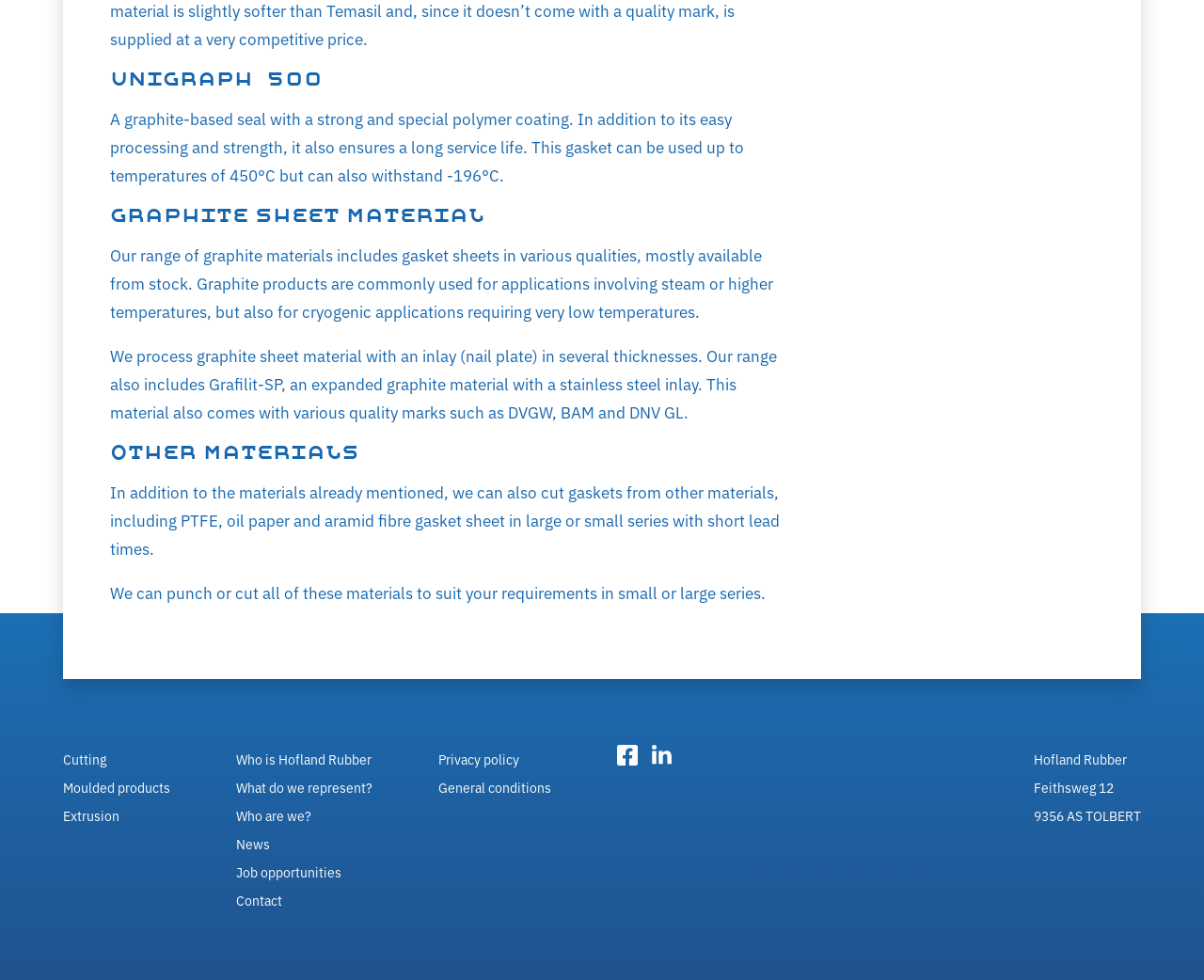Please locate the bounding box coordinates of the region I need to click to follow this instruction: "Check 'Facebook'".

[0.512, 0.76, 0.53, 0.781]